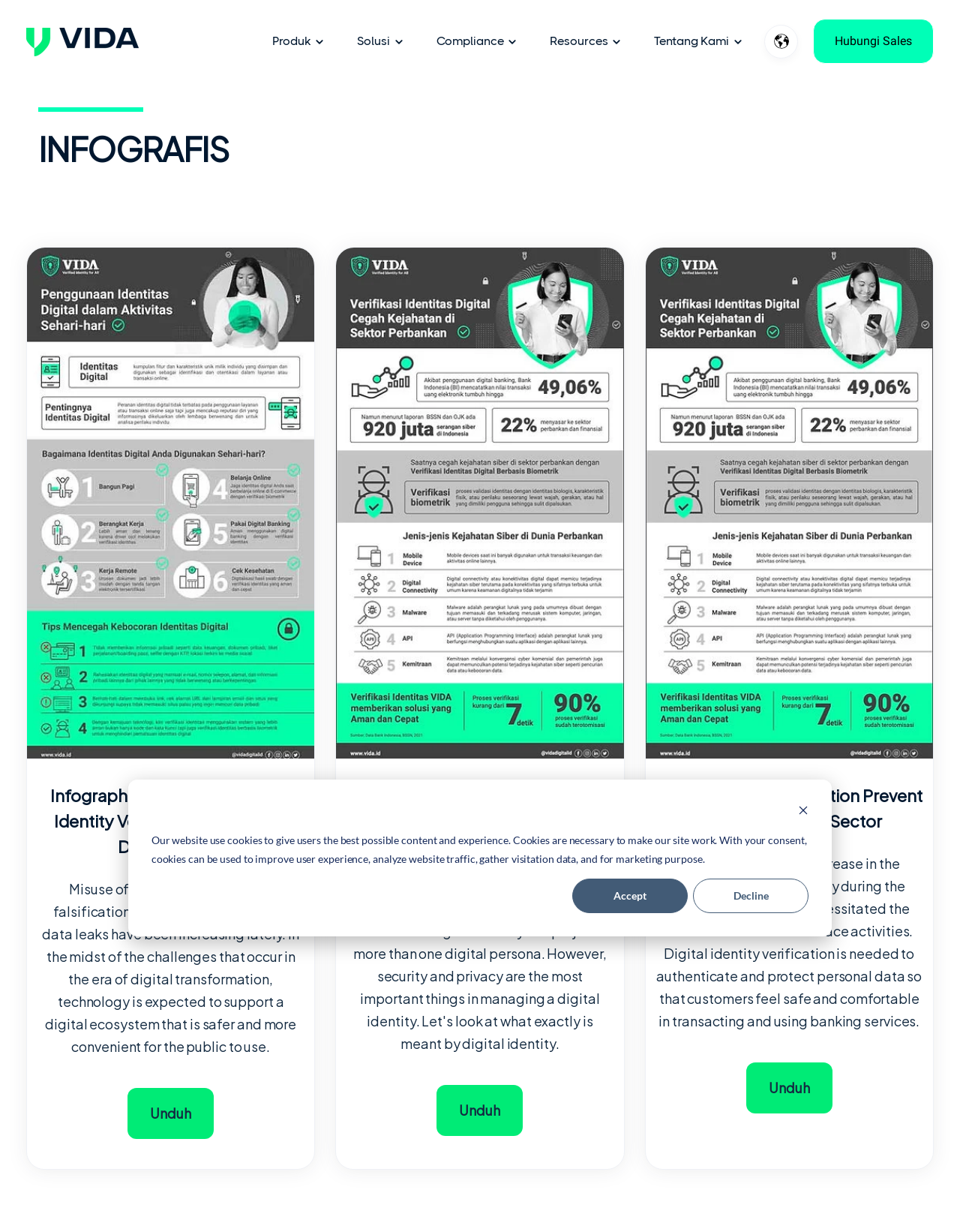Can you find the bounding box coordinates for the element to click on to achieve the instruction: "Click the 'Hubungi Sales' button"?

[0.847, 0.015, 0.973, 0.052]